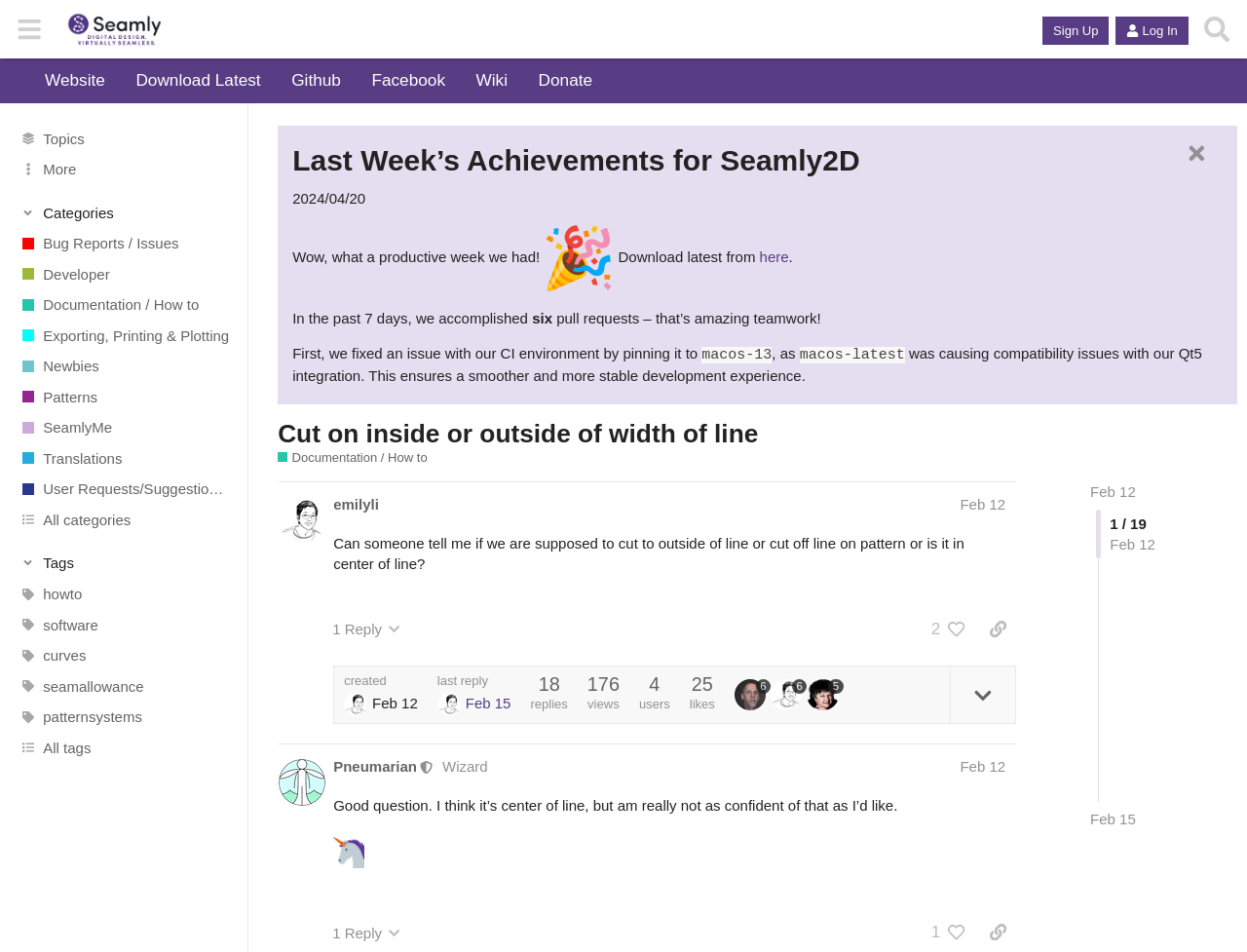Identify the bounding box coordinates of the clickable section necessary to follow the following instruction: "View the 'Documentation / How to' section". The coordinates should be presented as four float numbers from 0 to 1, i.e., [left, top, right, bottom].

[0.0, 0.304, 0.199, 0.336]